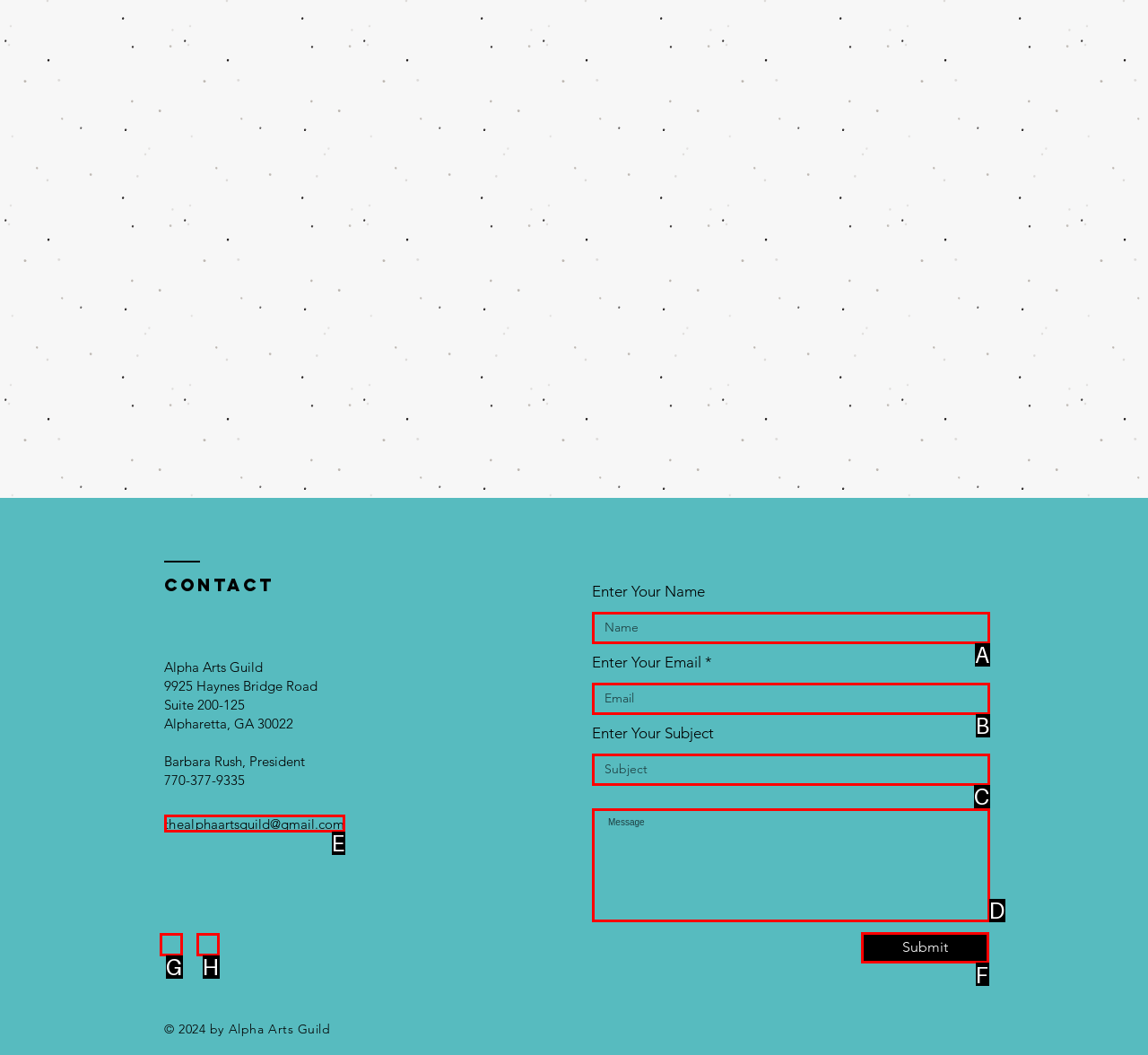From the given options, indicate the letter that corresponds to the action needed to complete this task: Click the Submit button. Respond with only the letter.

F